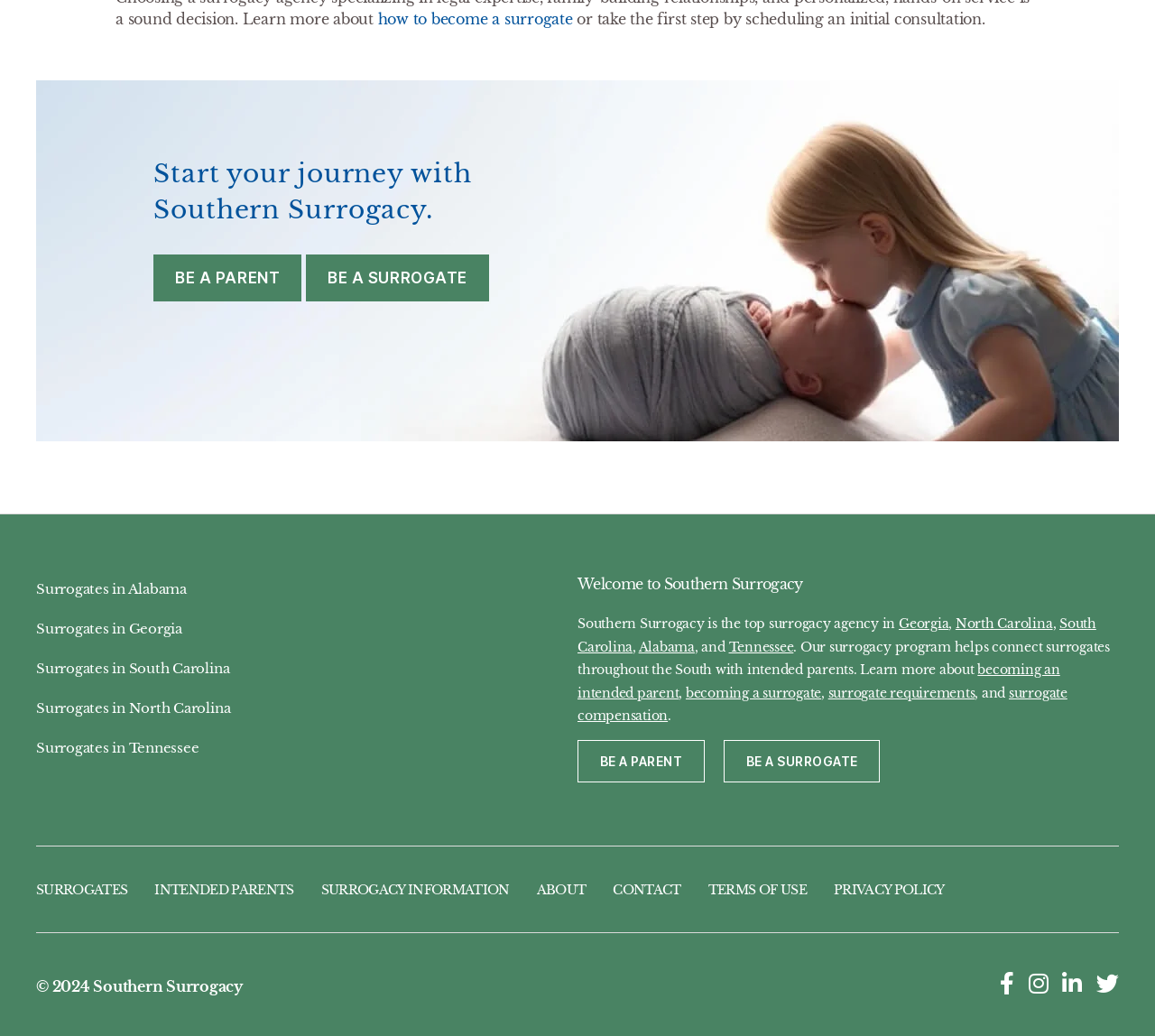What is the copyright year of Southern Surrogacy?
Answer the question with detailed information derived from the image.

The webpage footer contains the text '© 2024', indicating that the copyright year of Southern Surrogacy is 2024.